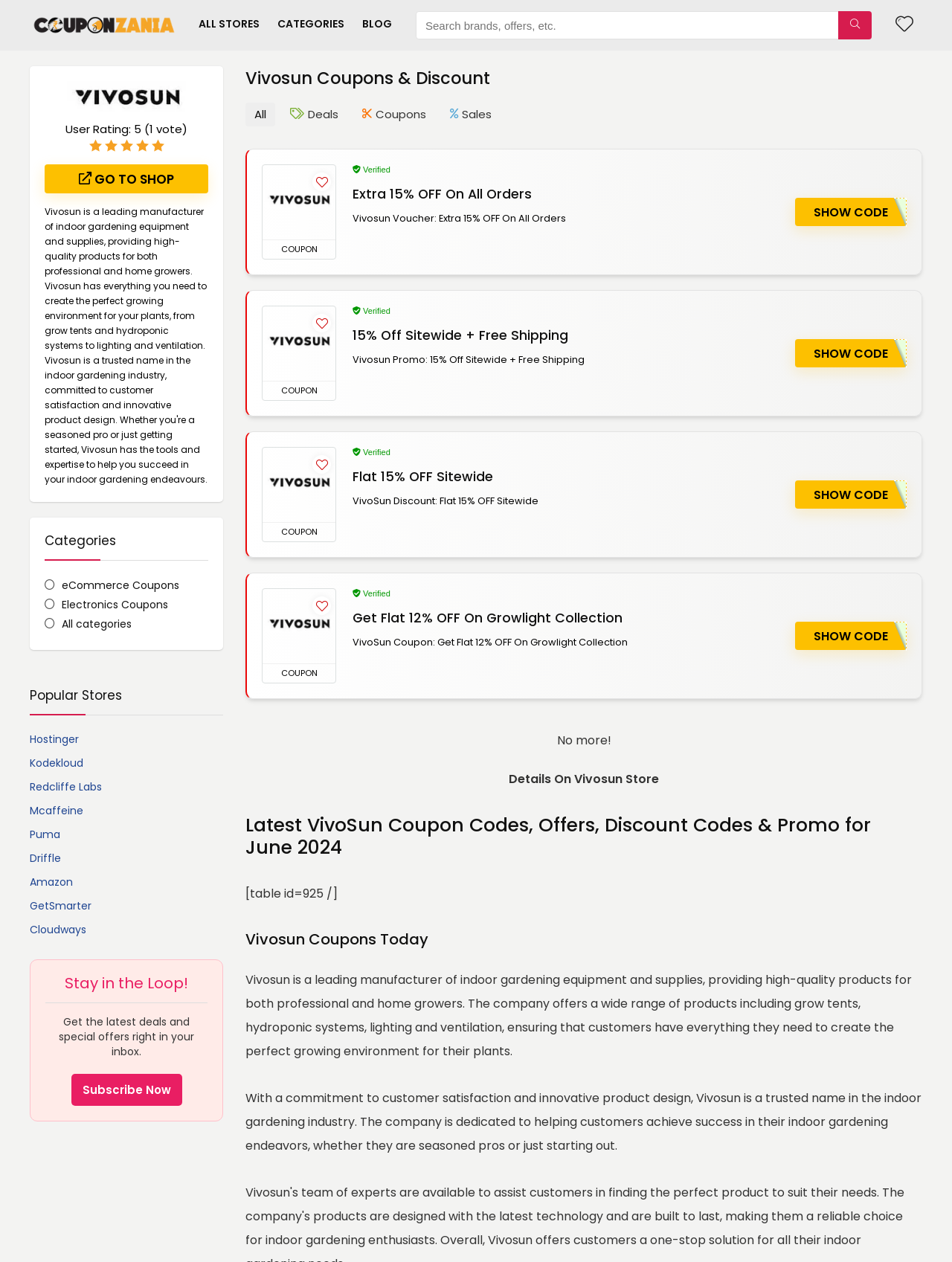Locate the bounding box coordinates of the clickable region to complete the following instruction: "Go to shop."

[0.047, 0.13, 0.219, 0.153]